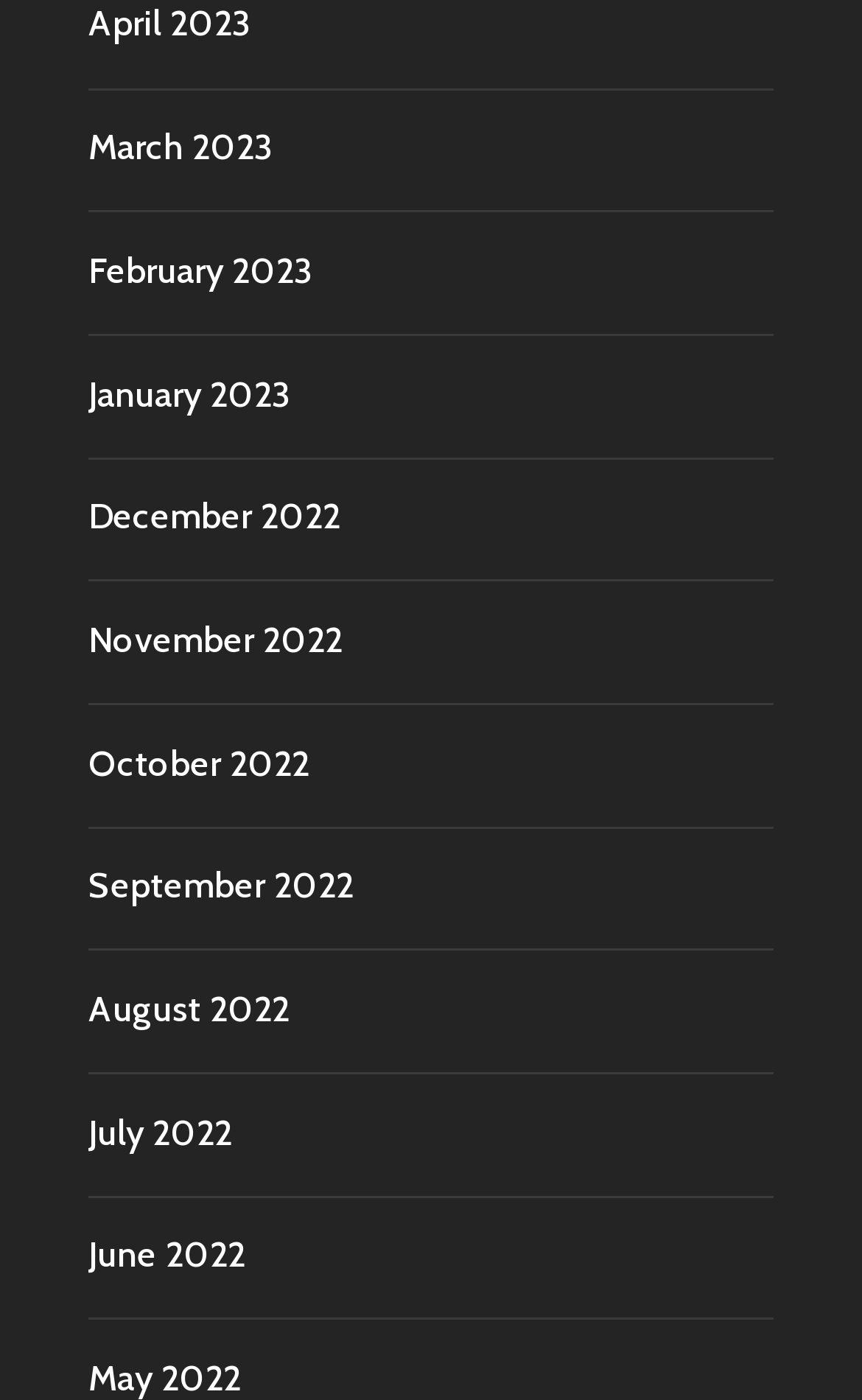Refer to the image and offer a detailed explanation in response to the question: What is the earliest month listed?

By examining the list of links, I can see that the bottommost link is 'May 2022', which suggests that it is the earliest month listed.